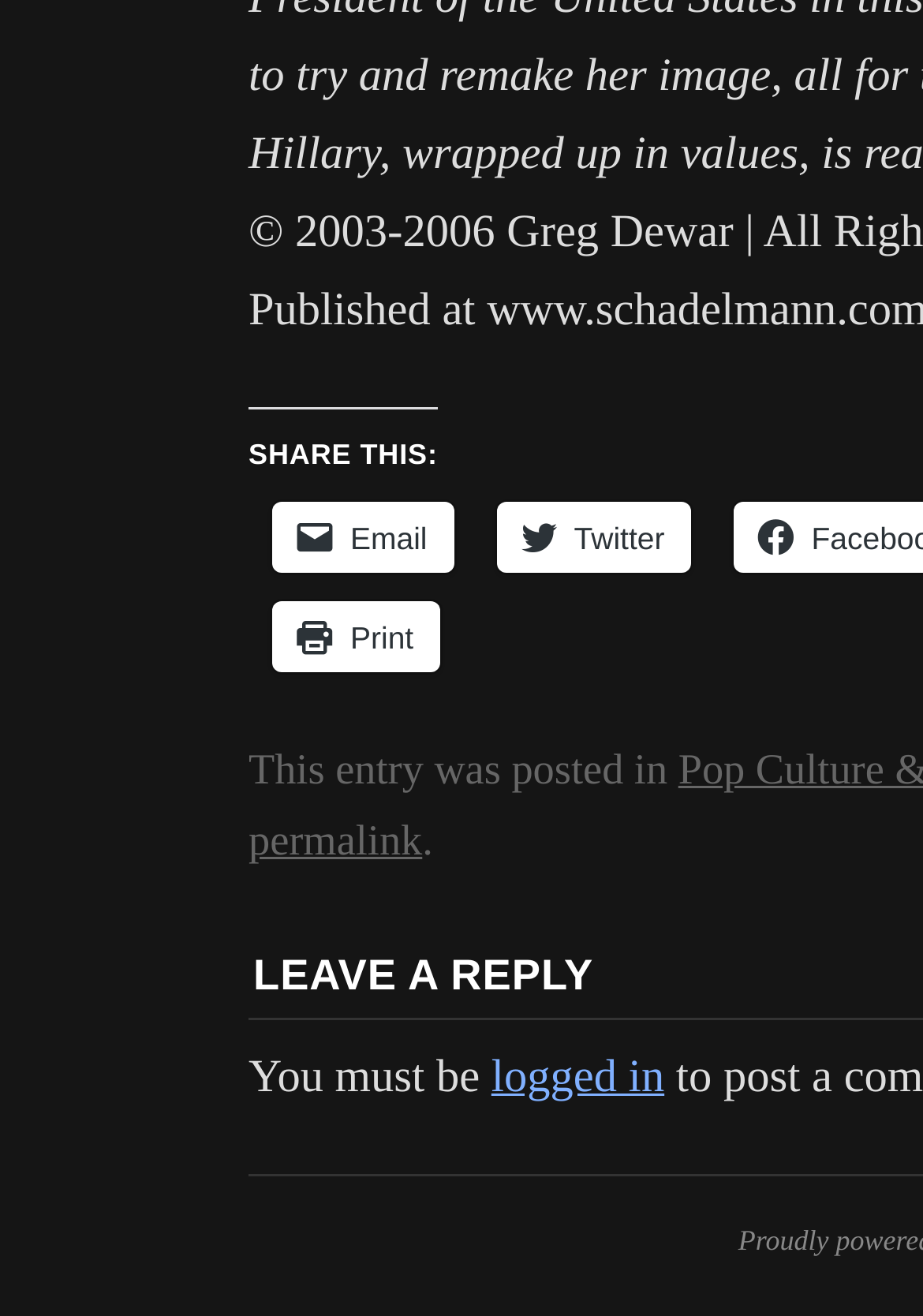What is the text above the 'permalink' link?
Look at the image and respond to the question as thoroughly as possible.

The text above the 'permalink' link is 'This entry was posted in' because it is the StaticText element with the OCR text 'This entry was posted in' and its bounding box coordinates [0.269, 0.566, 0.735, 0.602] are above the 'permalink' link's coordinates [0.269, 0.621, 0.457, 0.657].